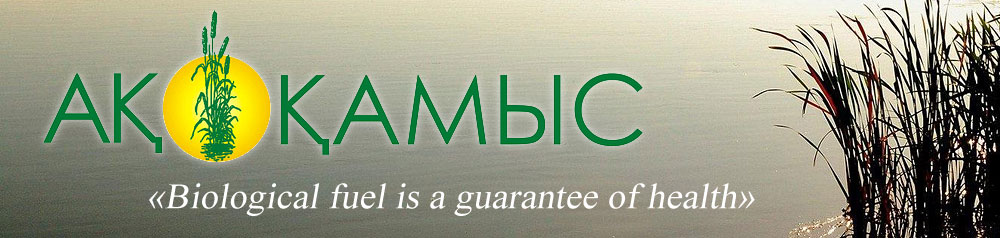Provide a comprehensive description of the image.

The image prominently features the name "Ak Kamys," stylized in a natural green font, which is indicative of a biofuel production plant focused on alternative energy sources. The logo is accompanied by a circular emblem colored in bright yellow, depicting canes or reeds, symbolizing the plant's commitment to ecological sustainability. Beneath the logo, a tagline reads, "Biological fuel is a guarantee of health," emphasizing the health benefits associated with their products. The background of the image showcases serene waters with tall grasses, reinforcing a connection to nature and renewable resources, capturing the essence of the company's mission in producing fuel pellets and promoting environmental health.